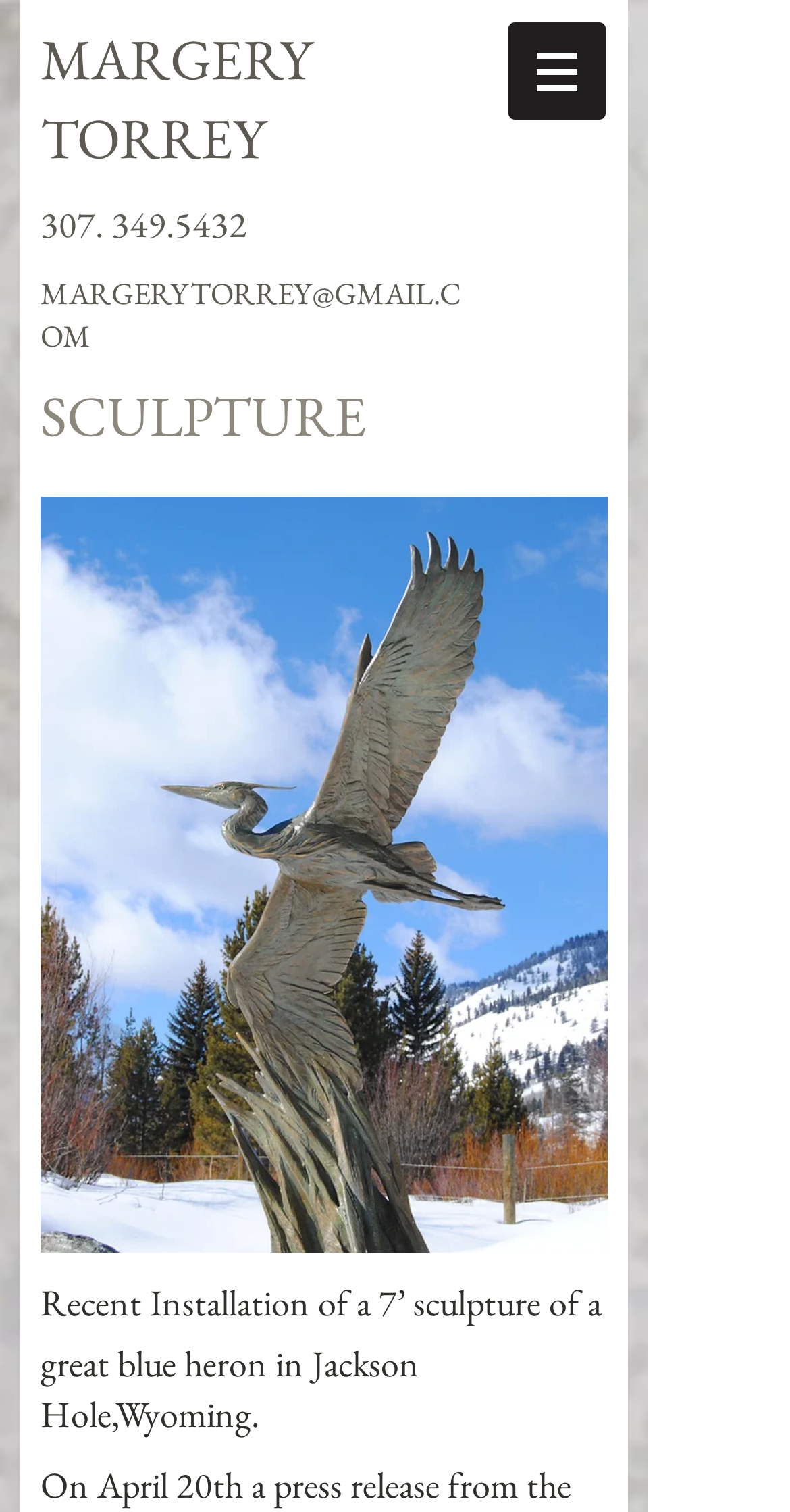Using the information in the image, could you please answer the following question in detail:
What is the subject of the recent installation in Jackson Hole, Wyoming?

I found the answer by reading the StaticText element that says 'Recent Installation of a 7’ sculpture of a great blue heron in Jackson Hole,Wyoming.' which is located at the bottom of the webpage.